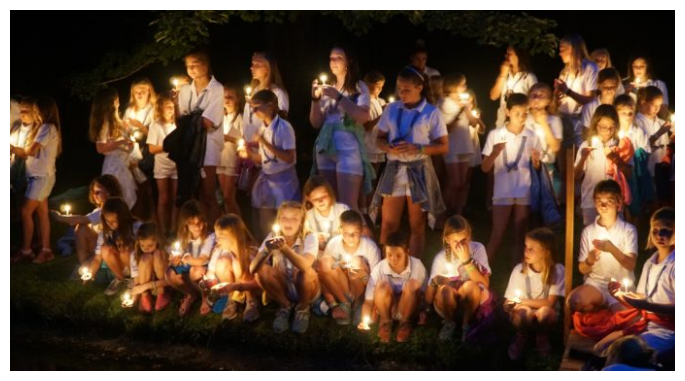Illustrate the scene in the image with a detailed description.

In this heartwarming image, a group of campers gathers in a serene, twilight setting, surrounded by the gentle glow of candlelight. The children, dressed in matching white shirts and shorts, stand closely together, some with lit candles in their hands, creating a magical ambiance. Their expressions range from awe to joyful excitement as they partake in a special campfire ceremony, showcasing the bond formed during their time at camp. In the background, the dark foliage emphasizes the soft light illuminating their faces, capturing a moment of shared joy and togetherness that epitomizes the essence of summer camp experiences. This snapshot beautifully represents the theme of community and cherished memories at Camp Illahee, highlighting the important connections made among young campers during their adventures.